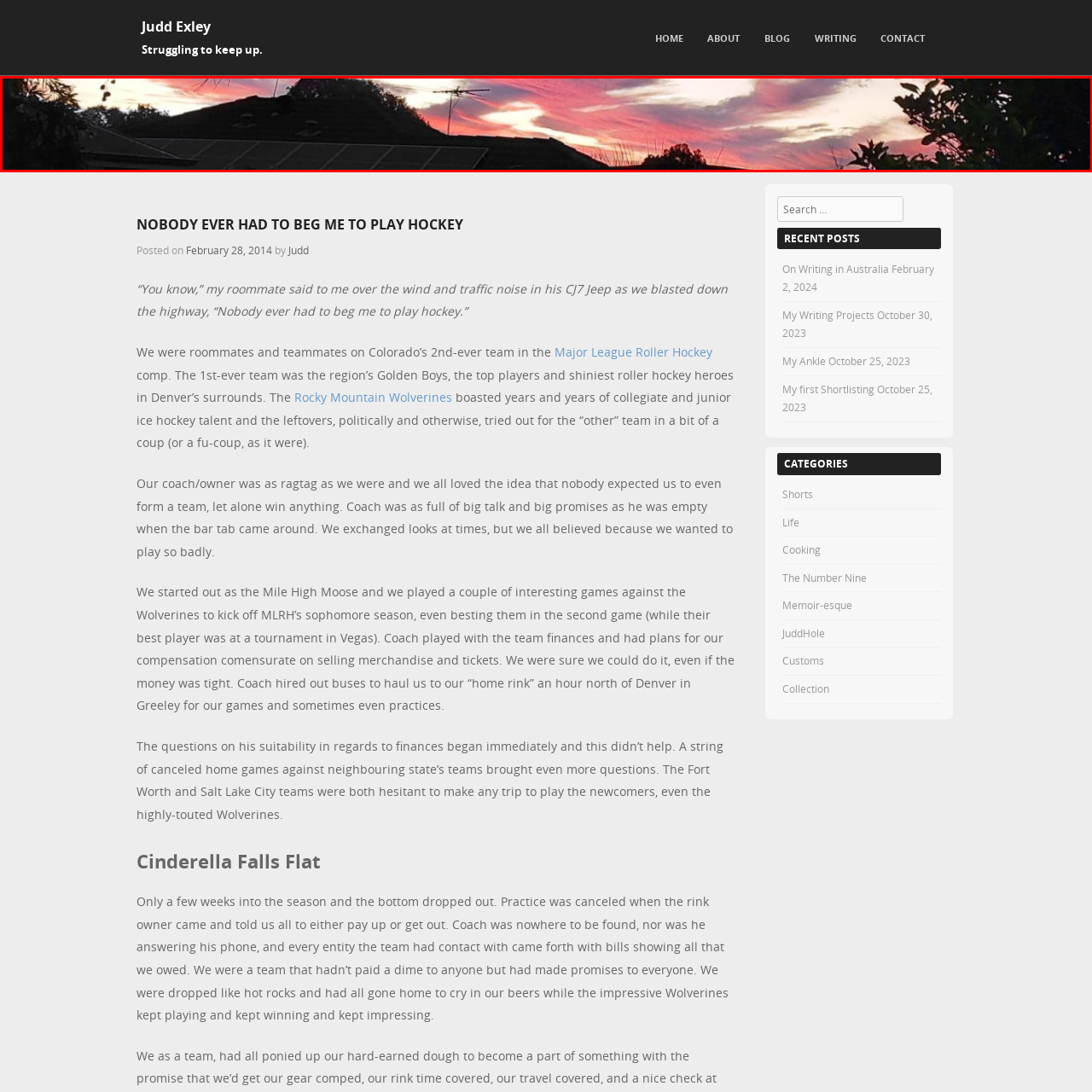Provide a detailed narrative of the image inside the red-bordered section.

The image captures a breathtaking sunset, where the vibrant hues of pink and orange stretch across the sky. Silhouetted against this colorful backdrop, the rooftops of houses are visible, along with elements such as an antenna and some greenery, which frame the lower portion of the scene. The interplay of light and clouds adds depth and drama to the overall atmosphere, creating a serene yet captivating view that embodies the beauty of a tranquil evening.